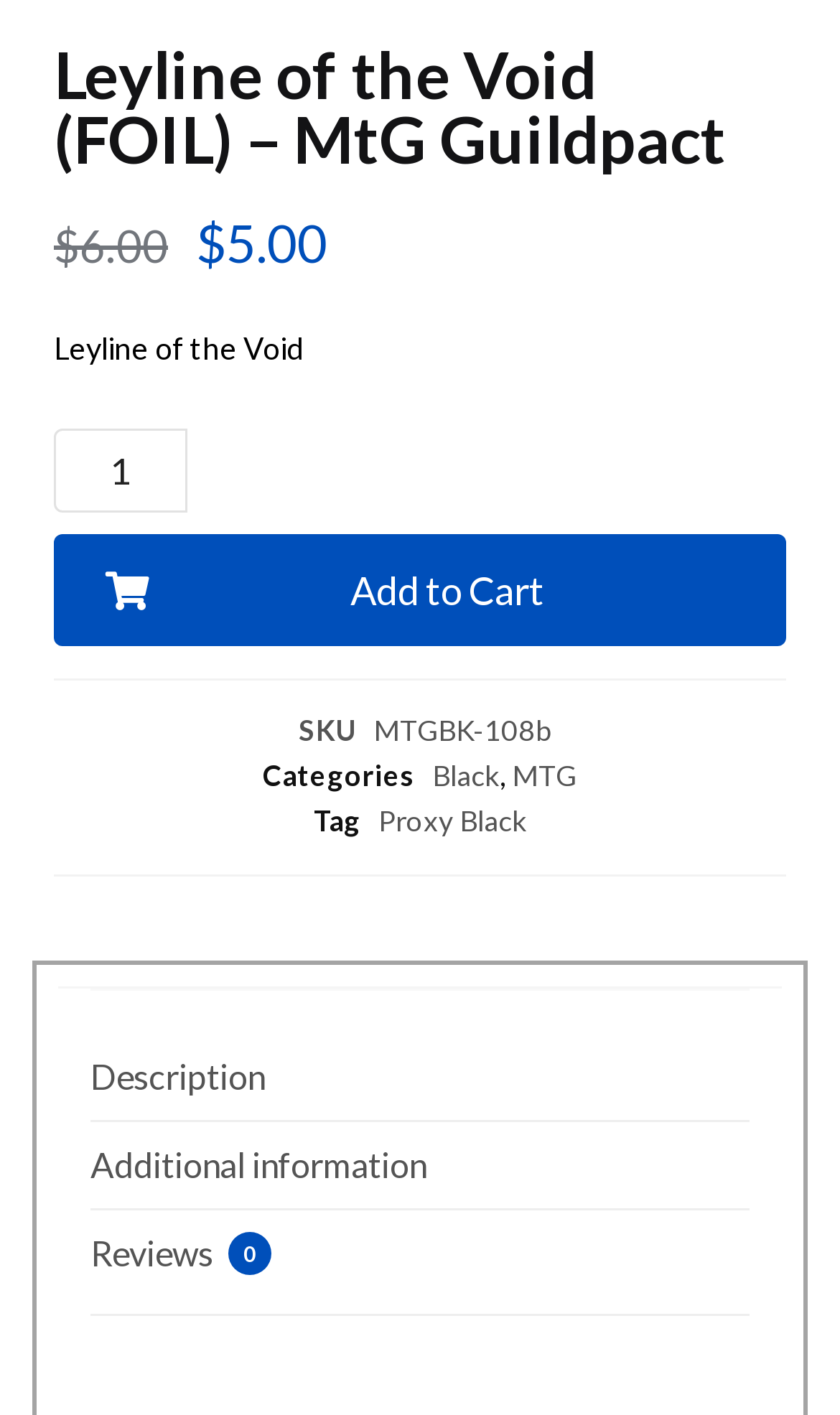What is the product name?
Carefully examine the image and provide a detailed answer to the question.

The product name can be found in the heading element at the top of the webpage, which is 'Leyline of the Void (FOIL) – MtG Guildpact'.